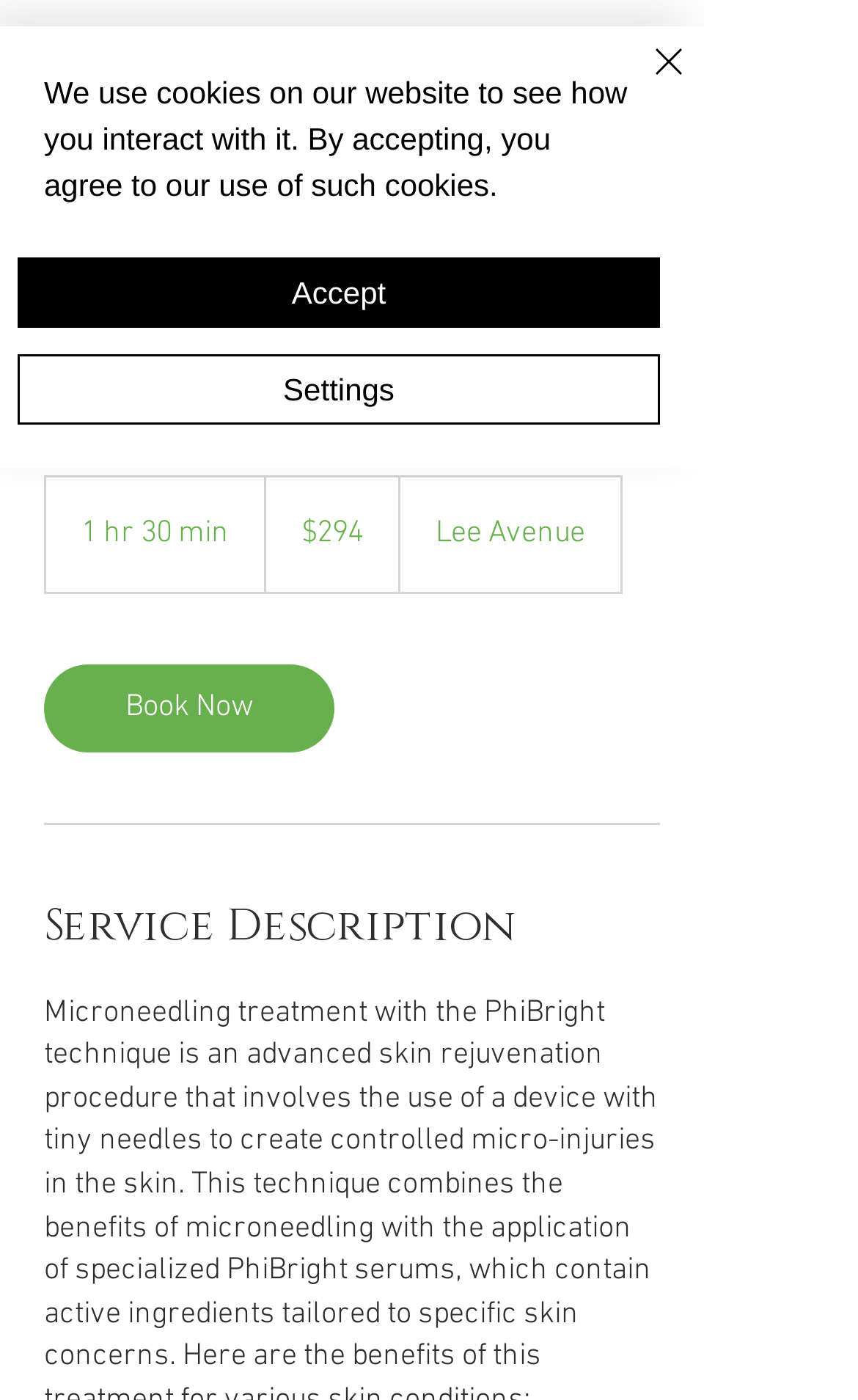Given the element description Book Now, specify the bounding box coordinates of the corresponding UI element in the format (top-left x, top-left y, bottom-right x, bottom-right y). All values must be between 0 and 1.

[0.051, 0.474, 0.39, 0.537]